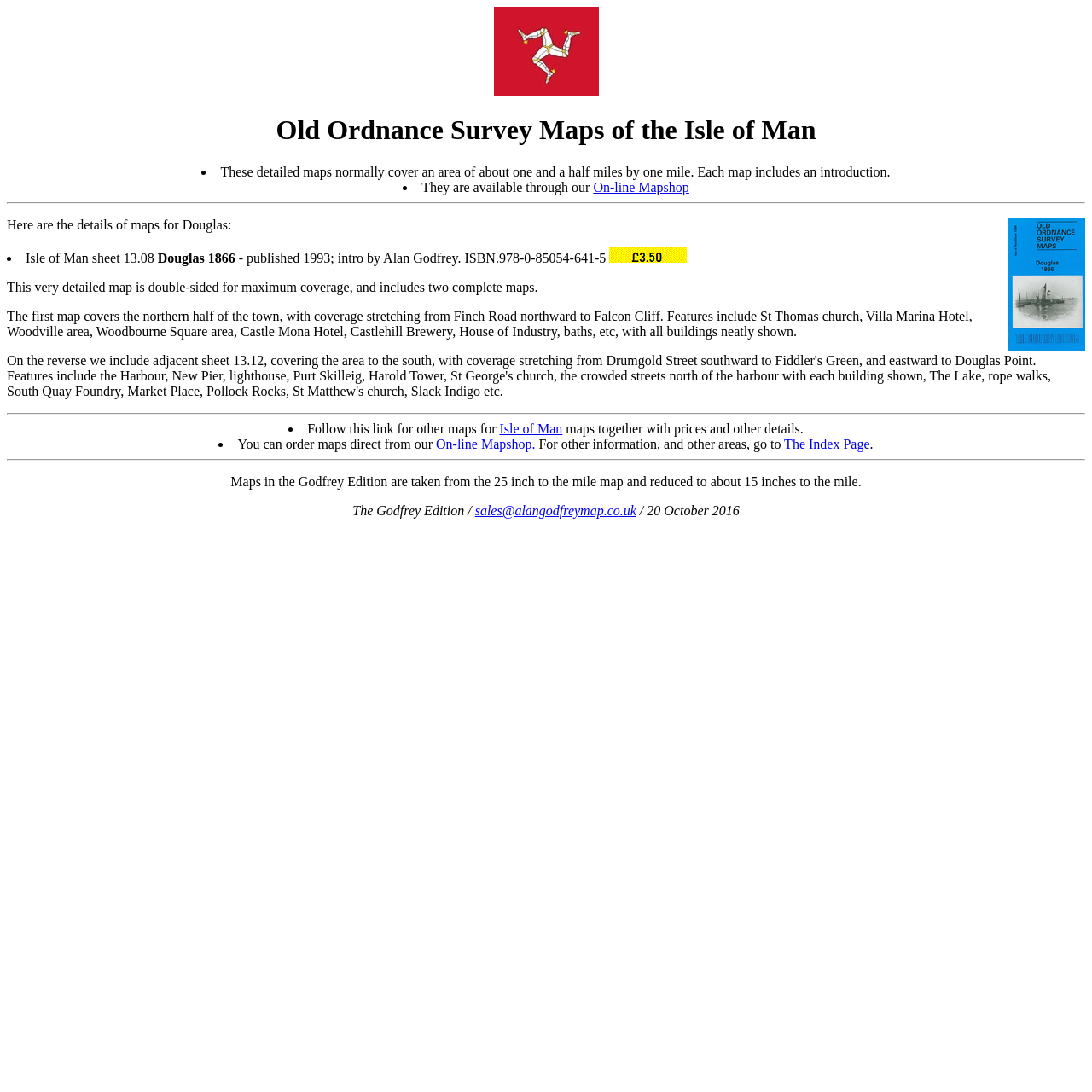What is the main topic of this webpage?
Provide a detailed and well-explained answer to the question.

Based on the heading 'Old Ordnance Survey Maps of the Isle of Man' and the content of the webpage, it is clear that the main topic of this webpage is Old Ordnance Survey Maps.